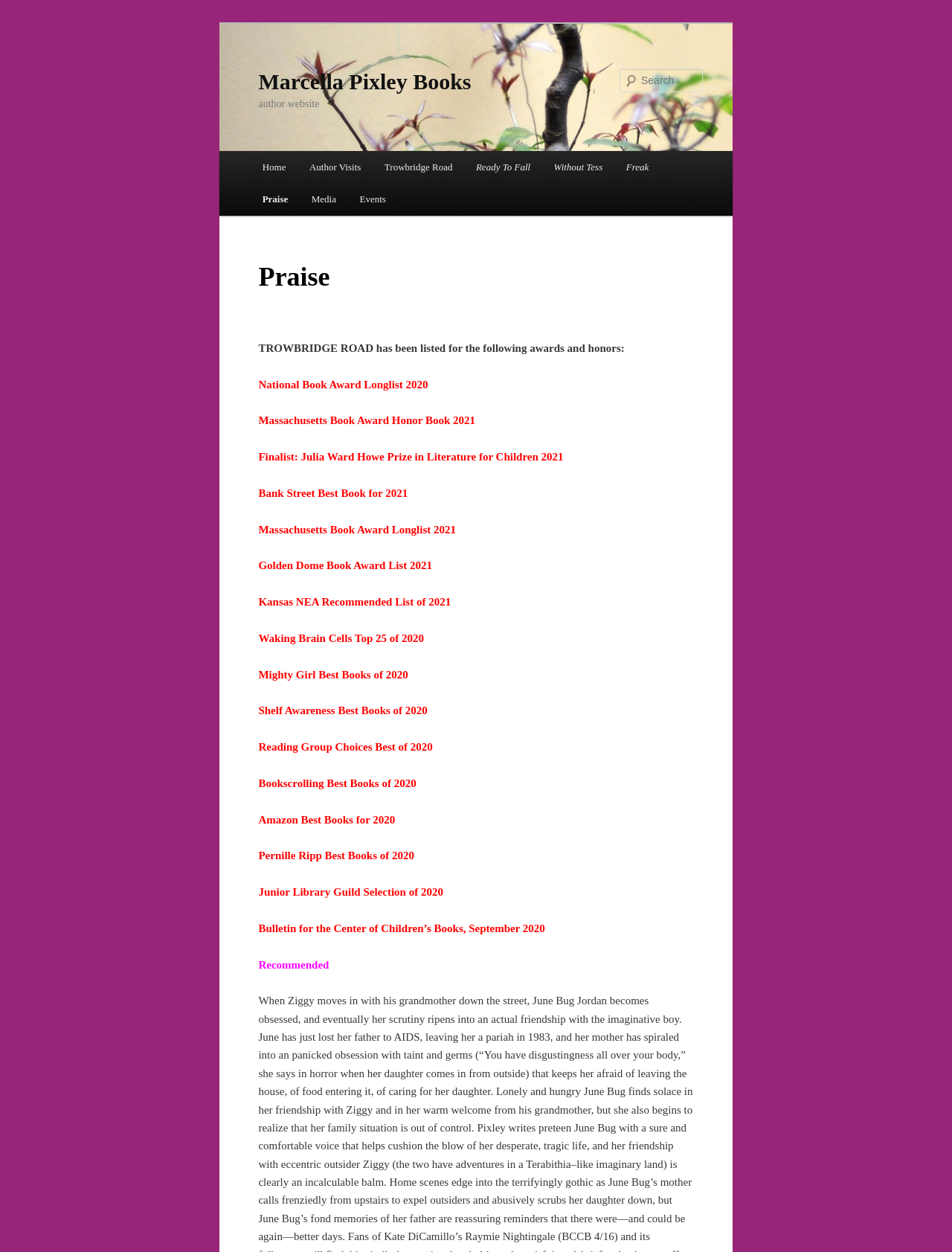Bounding box coordinates must be specified in the format (top-left x, top-left y, bottom-right x, bottom-right y). All values should be floating point numbers between 0 and 1. What are the bounding box coordinates of the UI element described as: Author Visits

[0.313, 0.121, 0.391, 0.146]